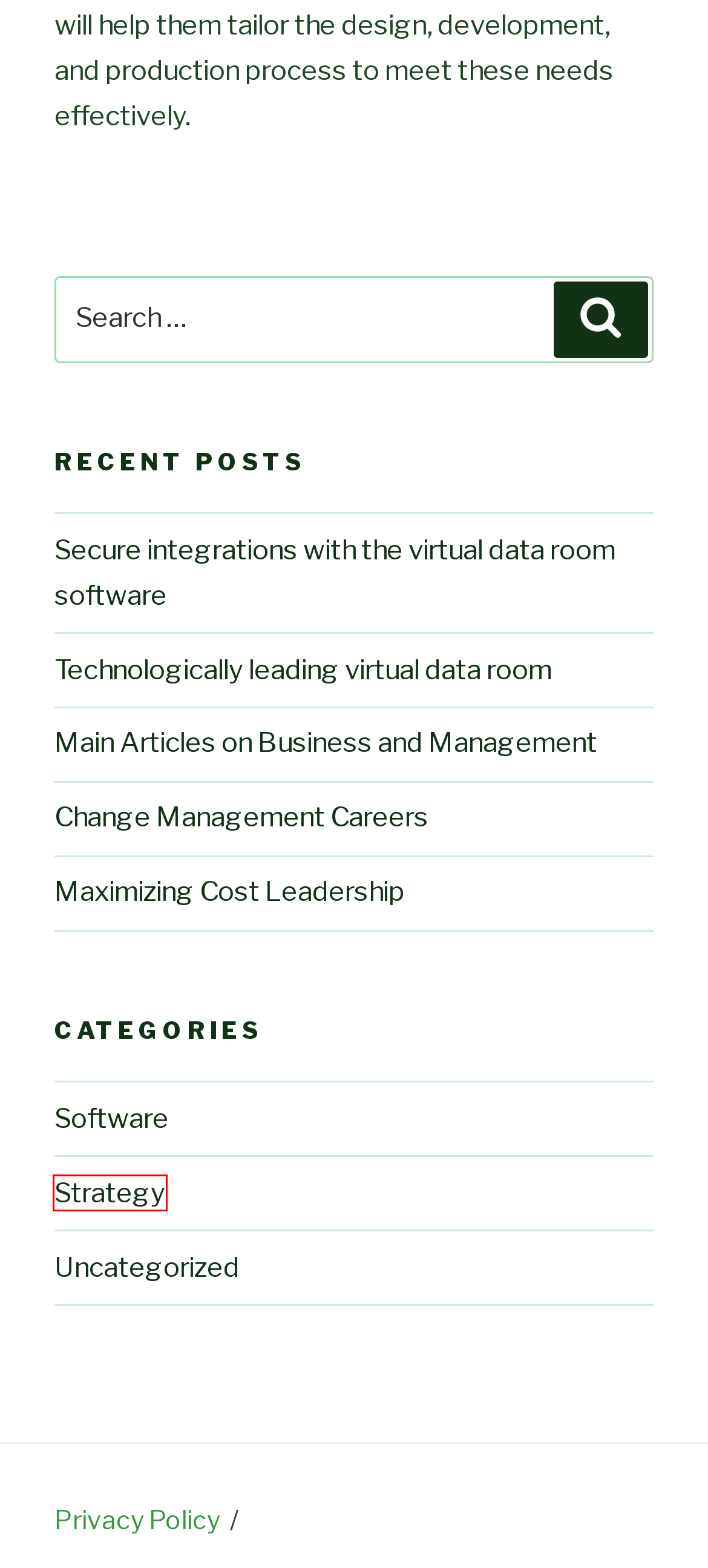You have a screenshot of a webpage with a red bounding box highlighting a UI element. Your task is to select the best webpage description that corresponds to the new webpage after clicking the element. Here are the descriptions:
A. How to Make Money With Imgbb - softwarefactor.com
B. Uncategorized Archives - softwarefactor.com
C. Eine Übersicht über den verfügbaren hochsicheren virtuellen Datenraum für Ihr Unternehmen.
D. Maximizing Cost Leadership - softwarefactor.com
E. Privacy Policy - softwarefactor.com
F. Strategy Archives - softwarefactor.com
G. Virtual Data Room Providers Review in Australia: Features and Usage
H. Software Archives - softwarefactor.com

F